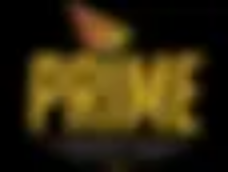Formulate a detailed description of the image content.

This image features the logo of Prime Transport Group, characterized by its bold yellow typography. The word "PRIME" is prominently displayed, reflecting the company’s focus on delivering premium transport services. Above the text, there is a stylized flame icon, suggesting energy and efficiency. The overall design is set against a dark background, which enhances the visibility and impact of the logo. This branding element is likely aimed at establishing a strong identity for the company in the transport sector, emphasizing reliability and quality.